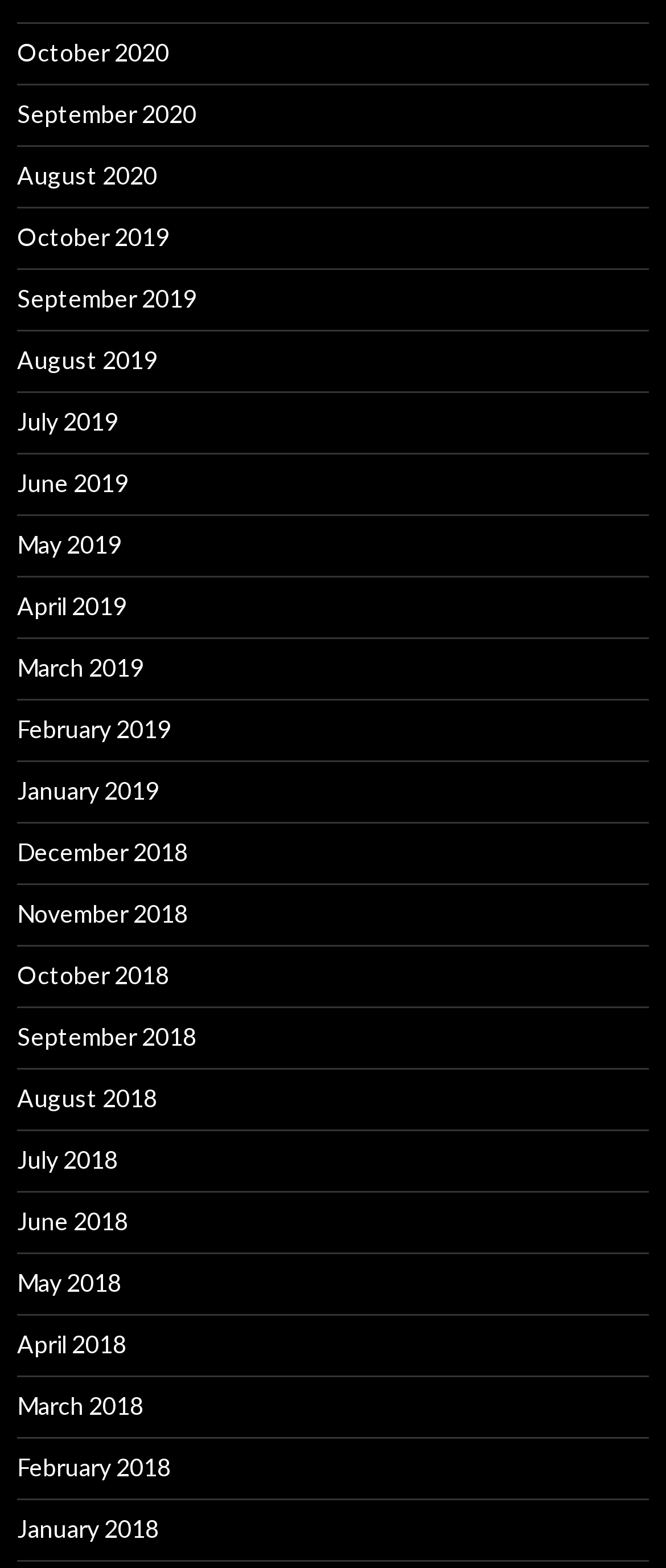Please identify the bounding box coordinates of the clickable area that will fulfill the following instruction: "view September 2019". The coordinates should be in the format of four float numbers between 0 and 1, i.e., [left, top, right, bottom].

[0.026, 0.181, 0.295, 0.2]